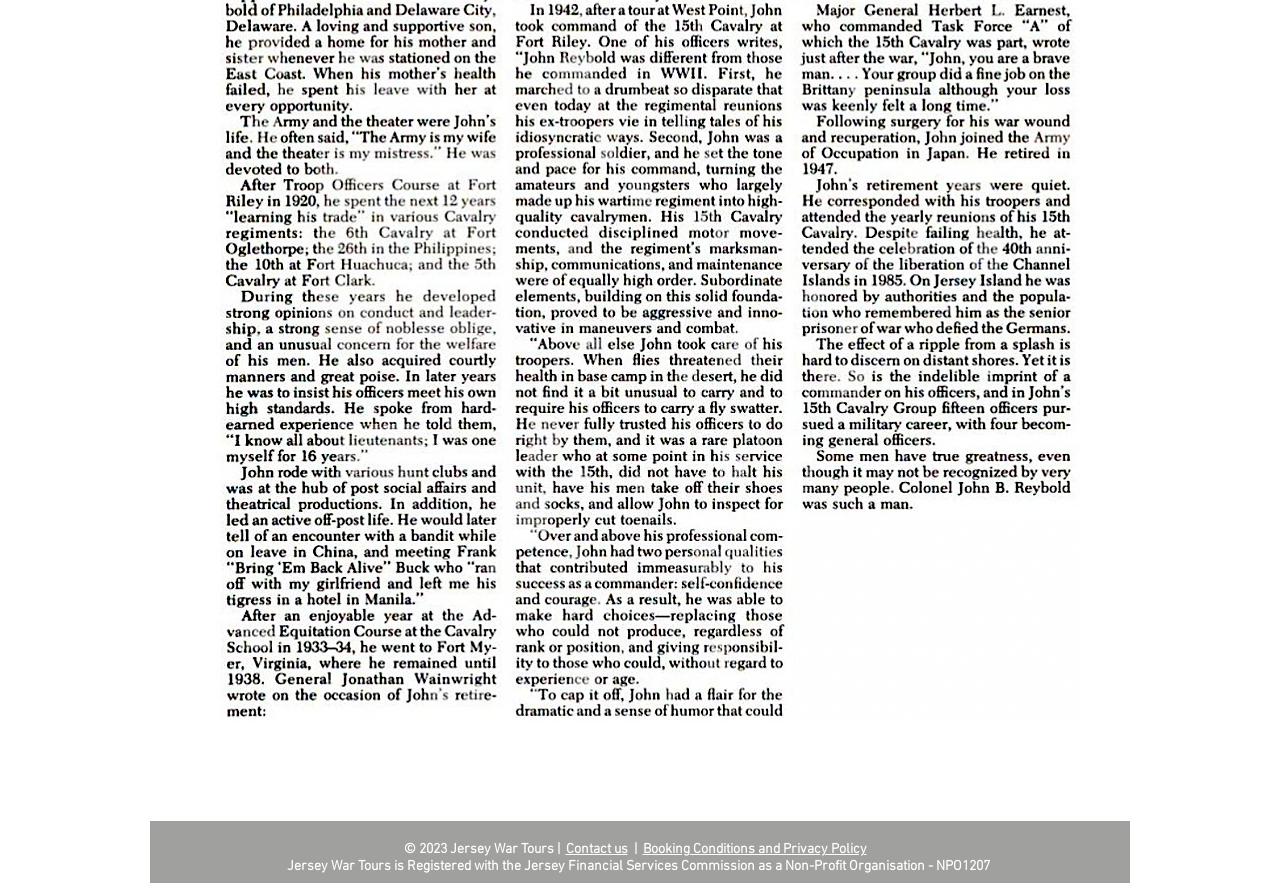Given the description Terms and Conditions, predict the bounding box coordinates of the UI element. Ensure the coordinates are in the format (top-left x, top-left y, bottom-right x, bottom-right y) and all values are between 0 and 1.

None